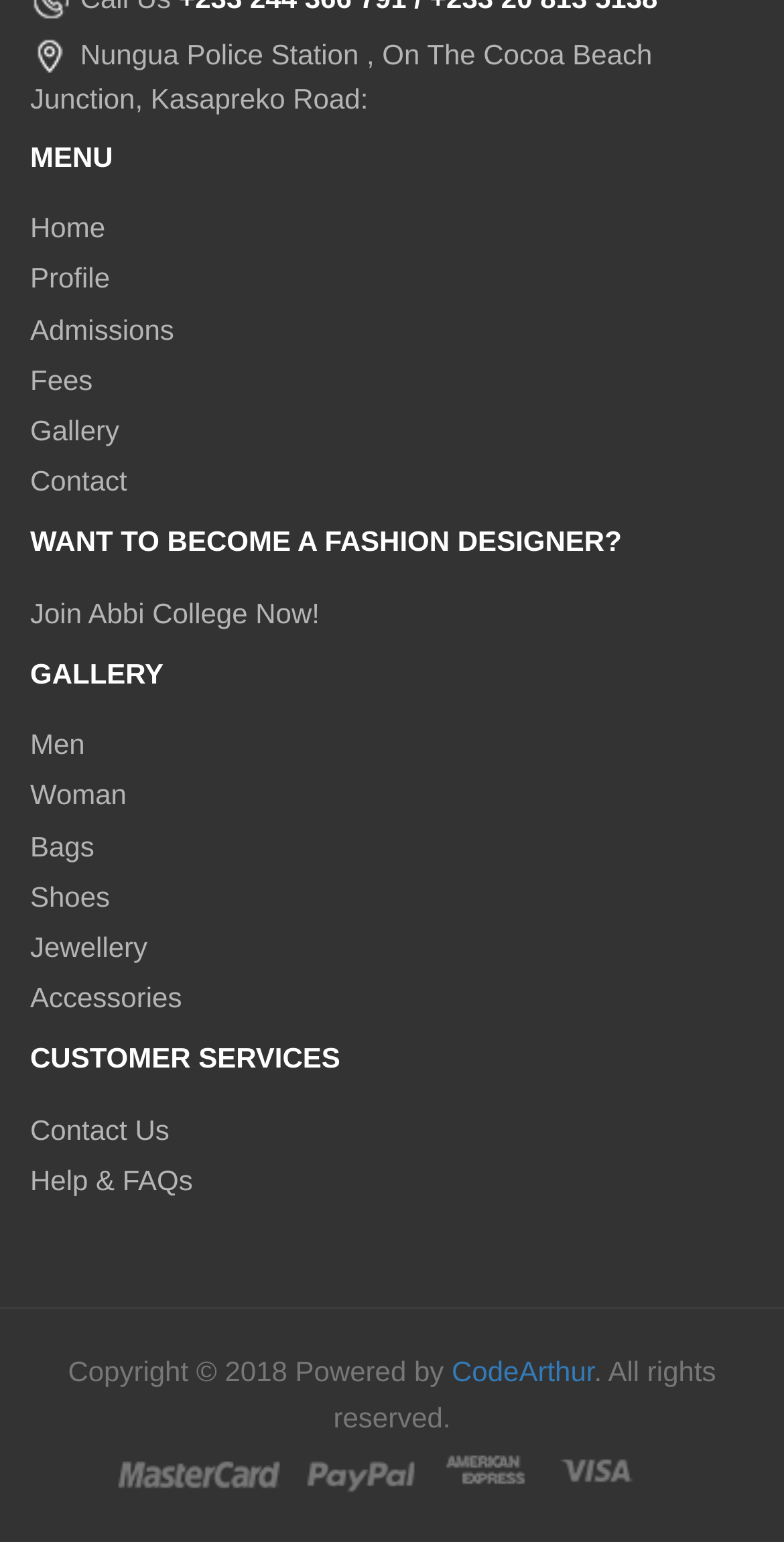Determine the bounding box coordinates for the region that must be clicked to execute the following instruction: "View Gallery".

[0.038, 0.428, 0.962, 0.448]